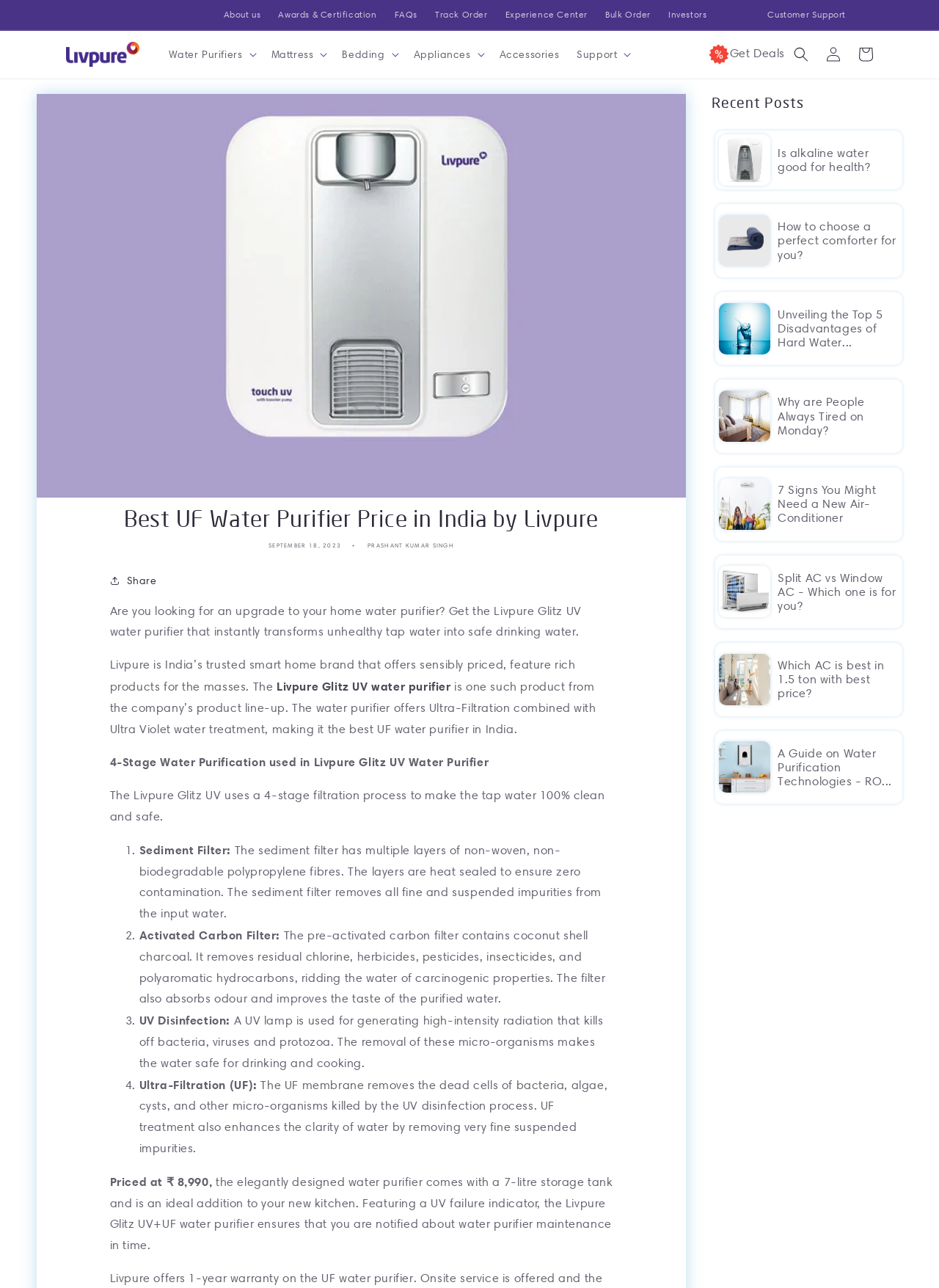Could you identify the text that serves as the heading for this webpage?

Best UF Water Purifier Price in India by Livpure